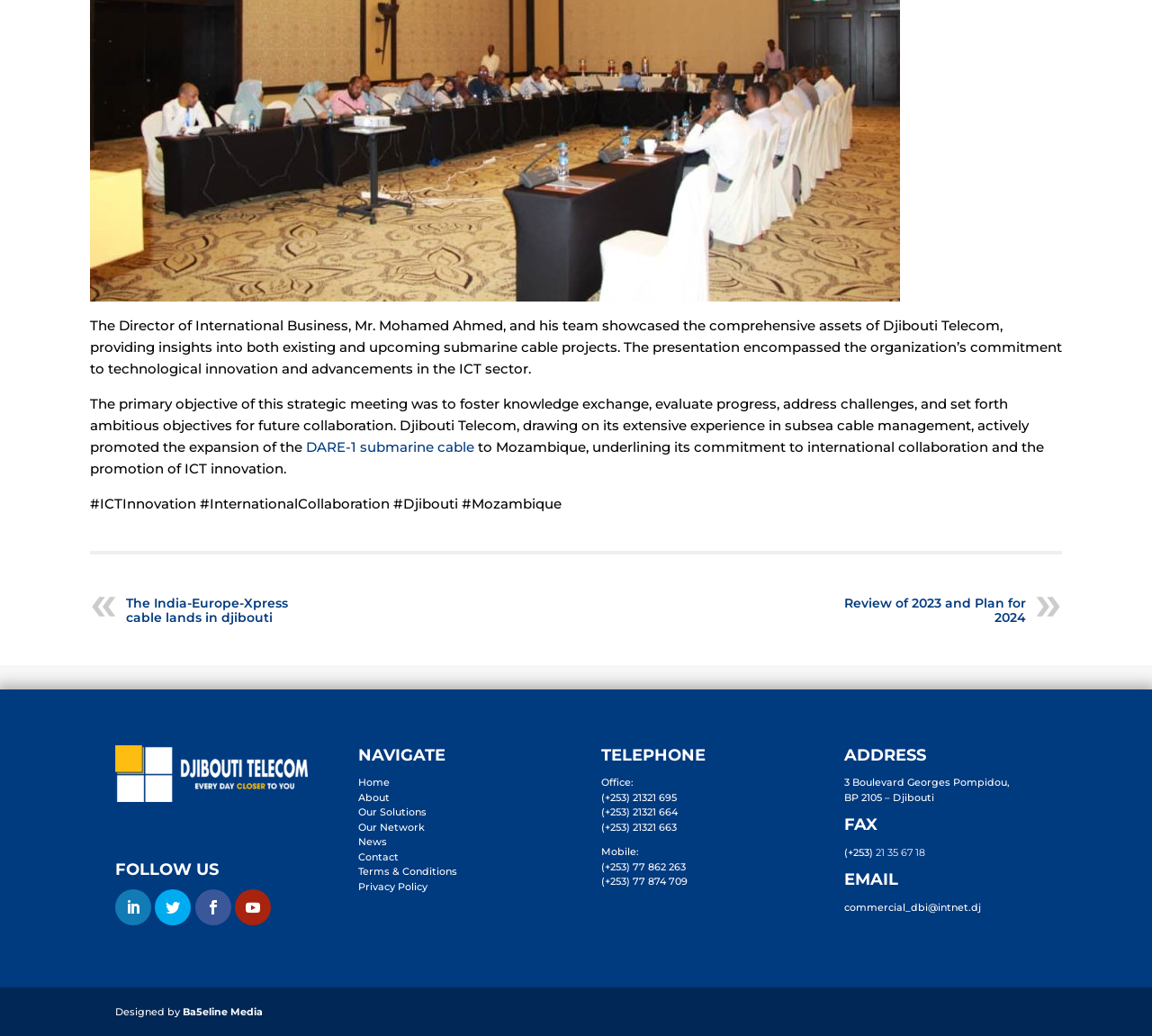What is the name of the company?
Answer with a single word or phrase by referring to the visual content.

Djibouti Telecom